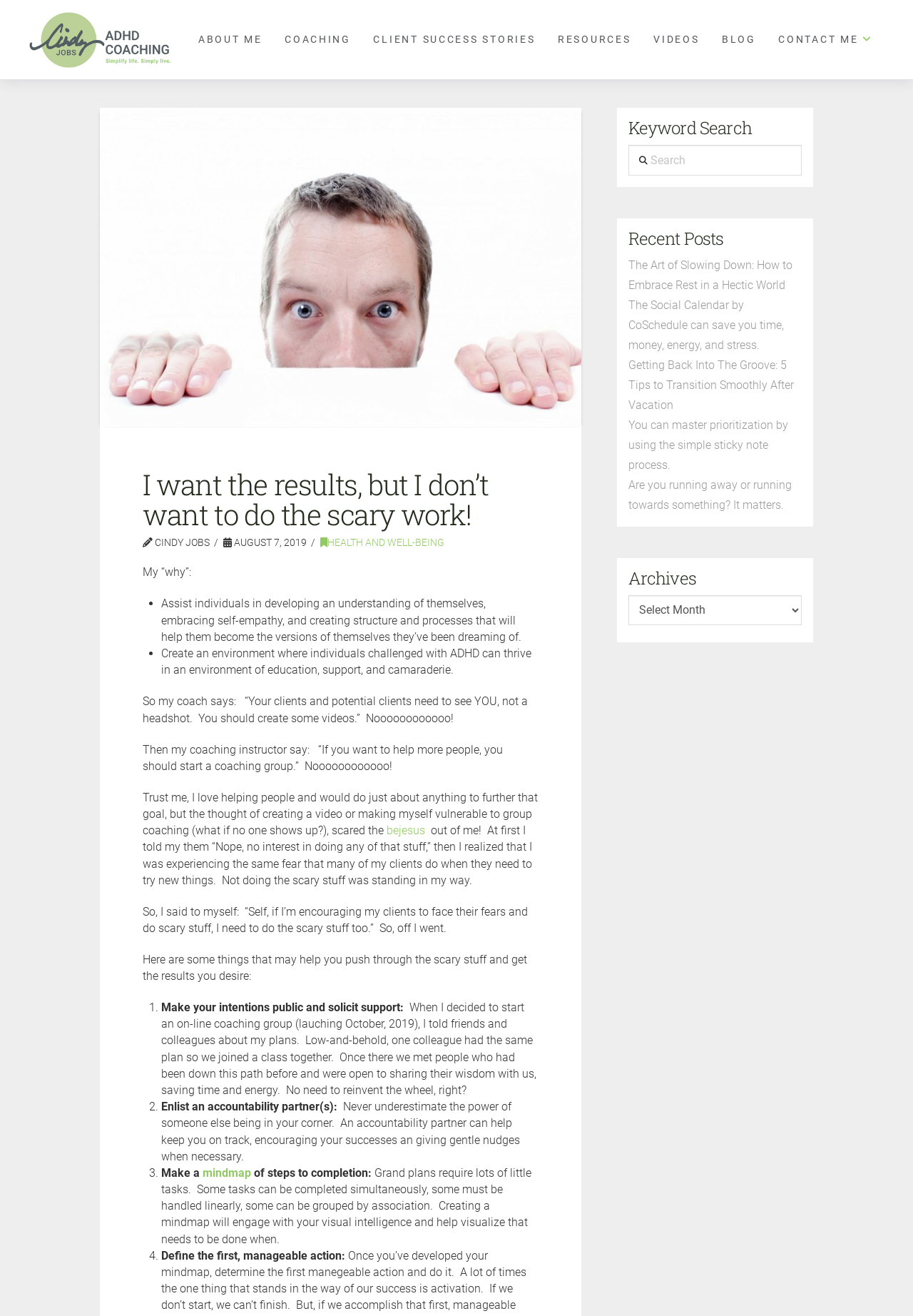Using the elements shown in the image, answer the question comprehensively: What is the purpose of the 'Back to Top' link?

The purpose of the 'Back to Top' link can be inferred from its position at the bottom of the webpage and its text content, which suggests that it is meant to help users navigate back to the top of the page.